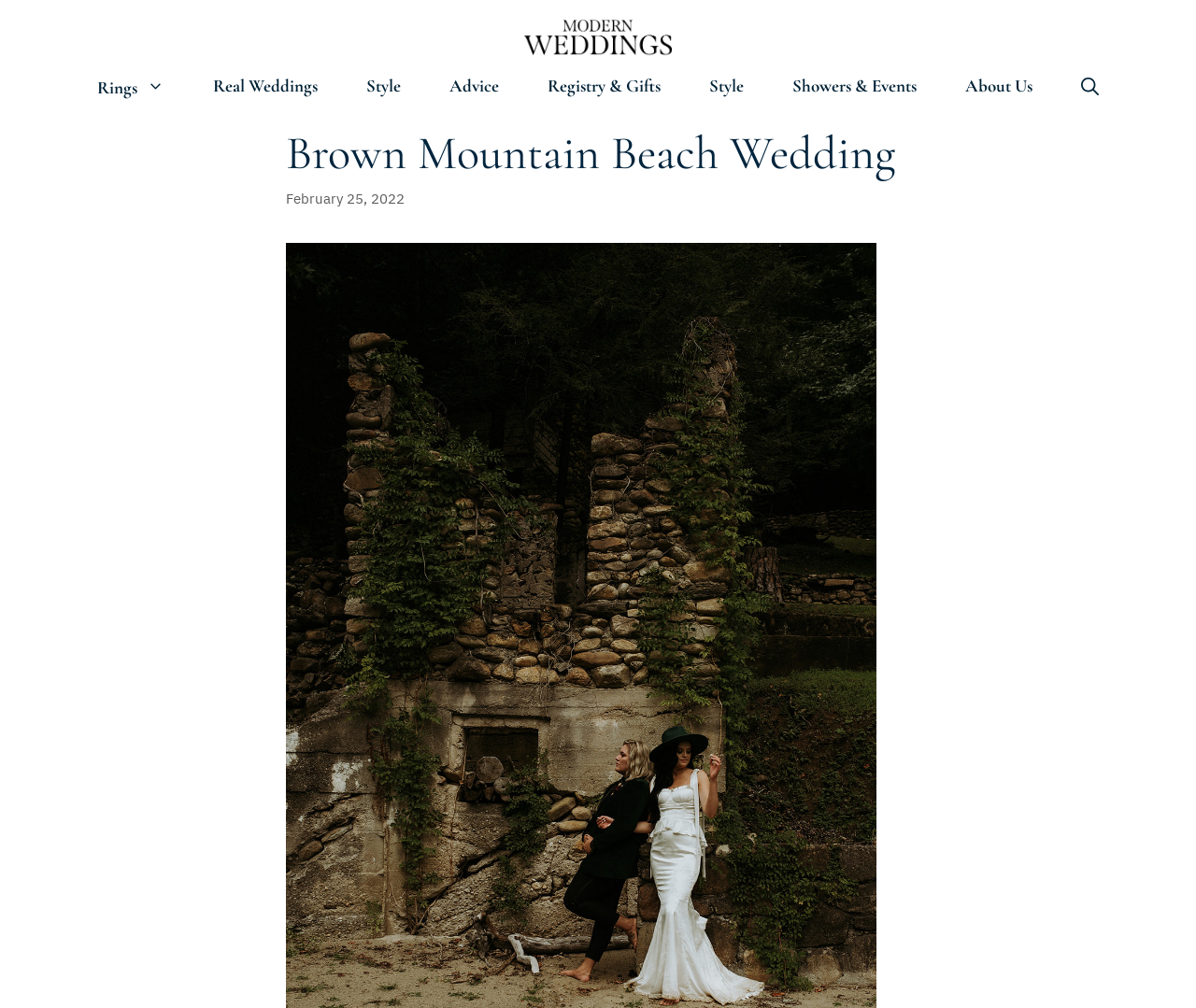Provide a thorough description of the webpage you see.

The webpage is about a Brown Mountain Beach Wedding, with a prominent banner at the top displaying the title "Site" and a link to "Modern Weddings" accompanied by an image. Below the banner is a primary navigation menu with 9 links: "Rings", "Real Weddings", "Style", "Advice", "Registry & Gifts", "Style" again, "Showers & Events", and "About Us". The navigation menu is followed by a search bar link.

The main content of the webpage is a header section that displays the title "Brown Mountain Beach Wedding" in a large font, along with a timestamp "February 25, 2022" below it. The header section is centered at the top of the page, with the title and timestamp aligned vertically.